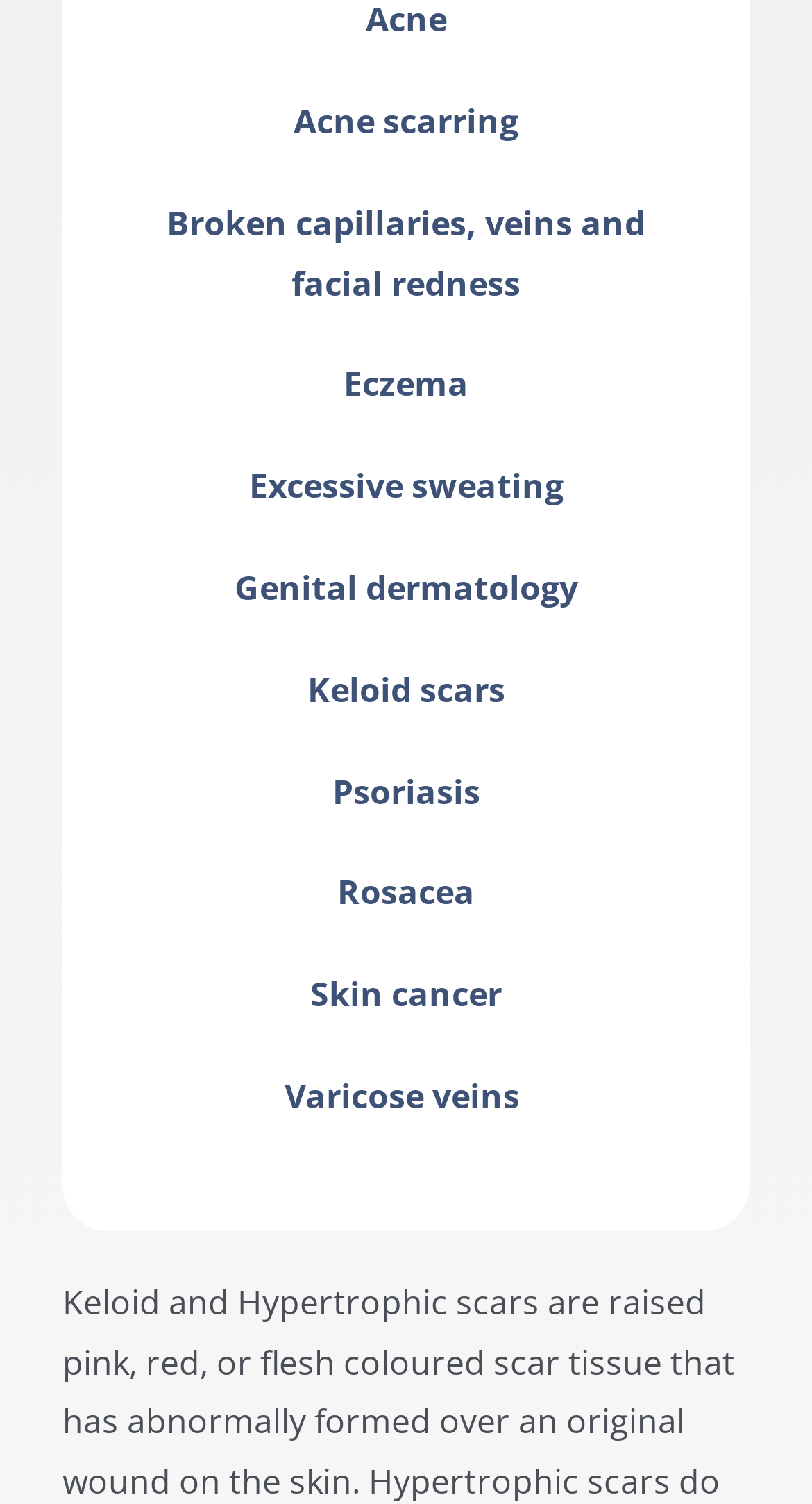Pinpoint the bounding box coordinates for the area that should be clicked to perform the following instruction: "Explore genital dermatology".

[0.288, 0.375, 0.712, 0.406]